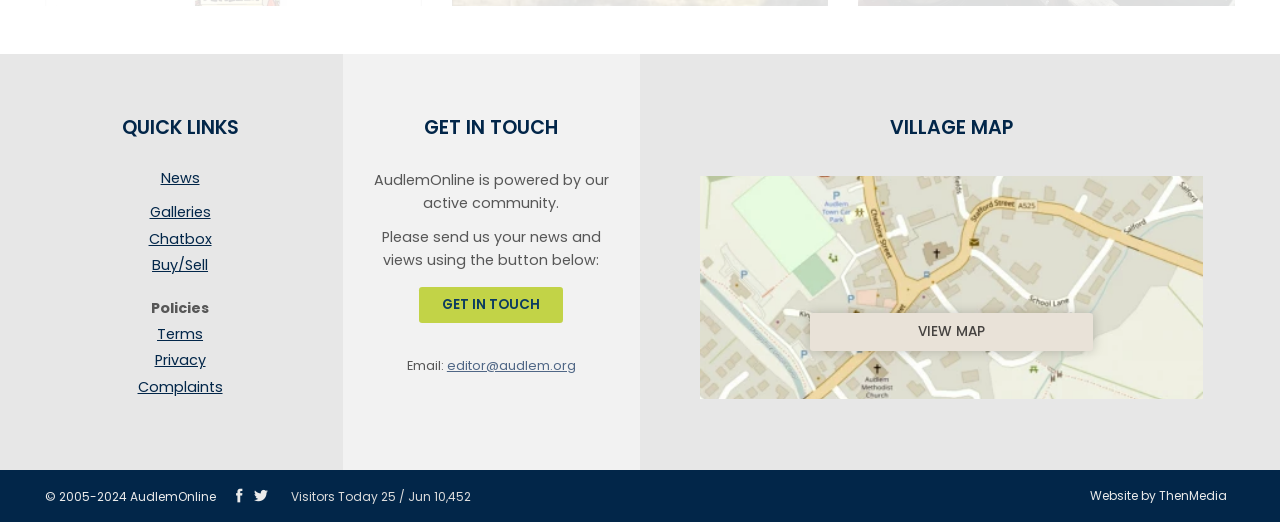How many visitors were there today?
Please answer the question with a detailed and comprehensive explanation.

The number of visitors today can be found in the footer section, where it is explicitly mentioned as 'Visitors Today 25 / Jun 10,452'.